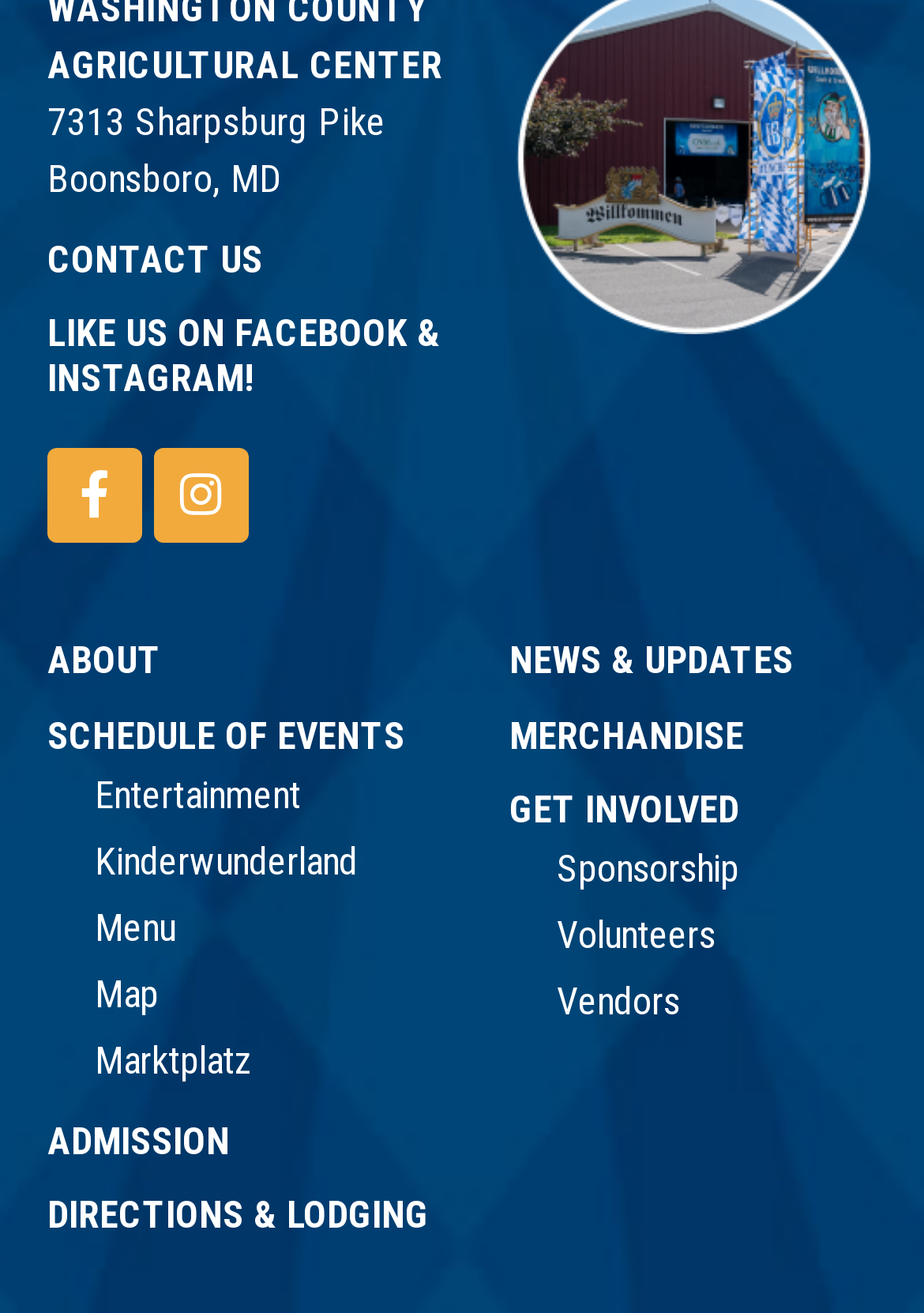Give a short answer to this question using one word or a phrase:
How many social media links are available?

2